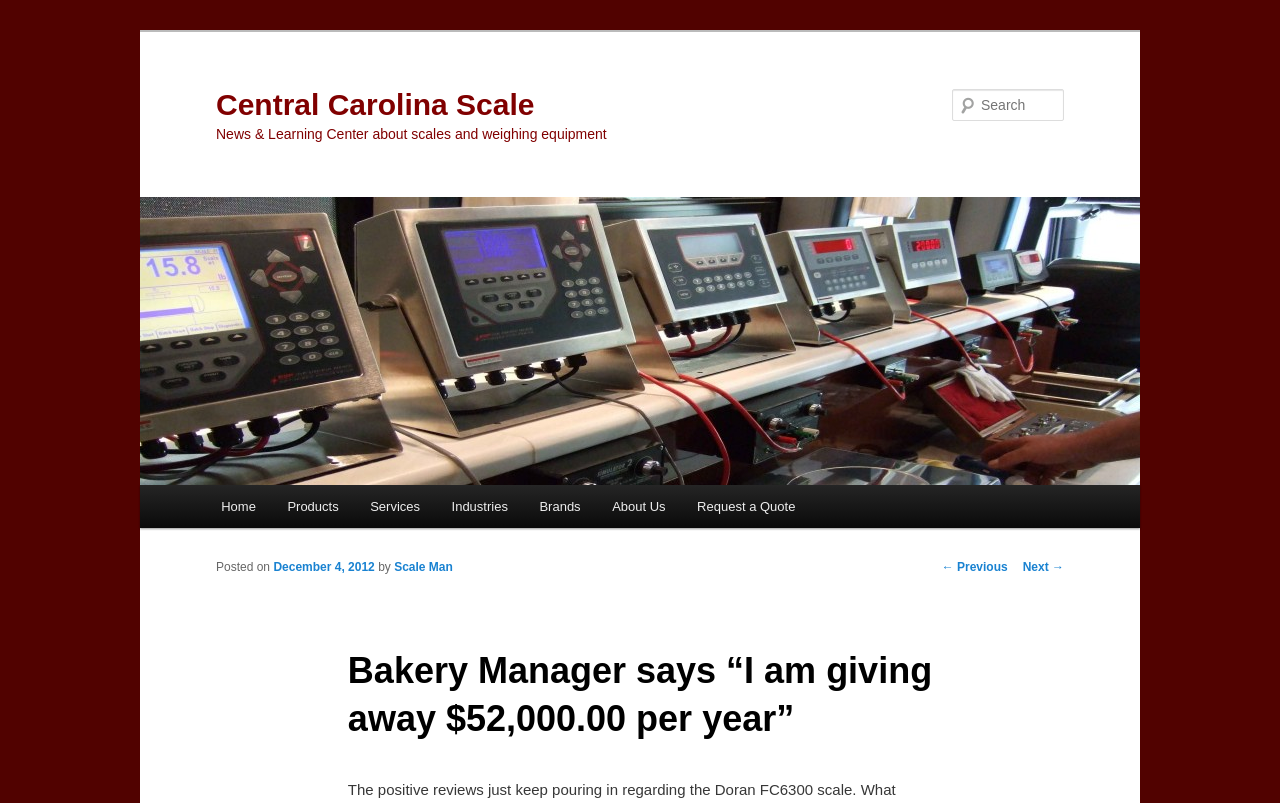Respond to the following query with just one word or a short phrase: 
Who is the author of the post?

Scale Man